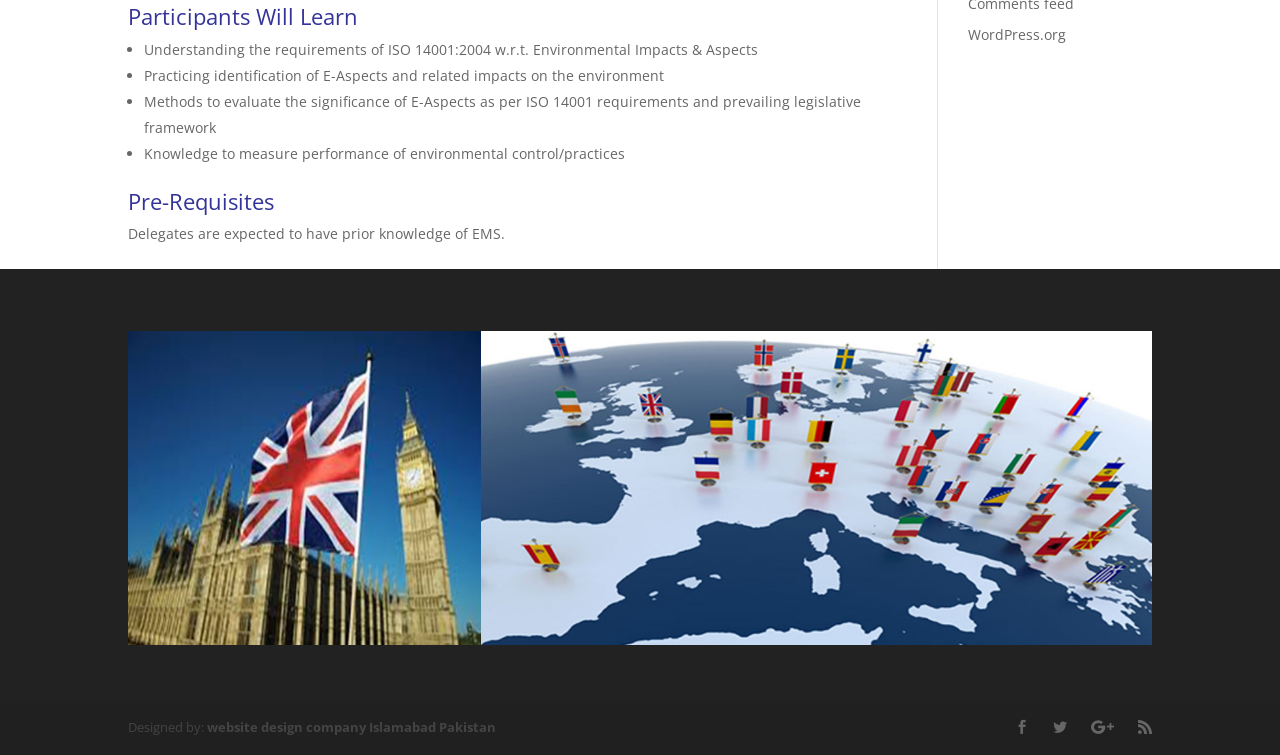Bounding box coordinates are given in the format (top-left x, top-left y, bottom-right x, bottom-right y). All values should be floating point numbers between 0 and 1. Provide the bounding box coordinate for the UI element described as: WordPress.org

[0.756, 0.033, 0.833, 0.058]